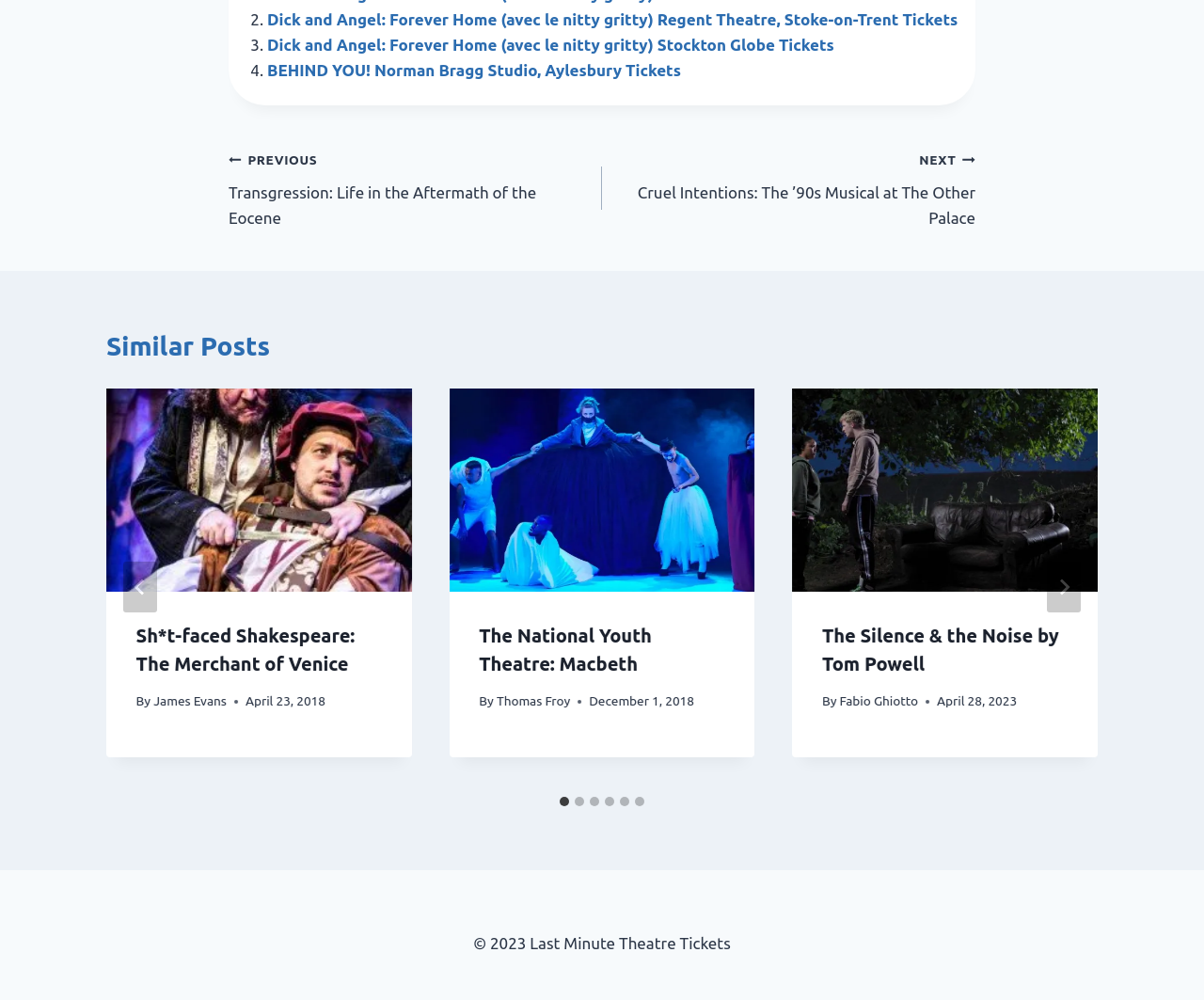How many navigation links are there?
Give a thorough and detailed response to the question.

I counted the number of links in the 'Post navigation' section, which are 2, indicating that there are 2 navigation links.